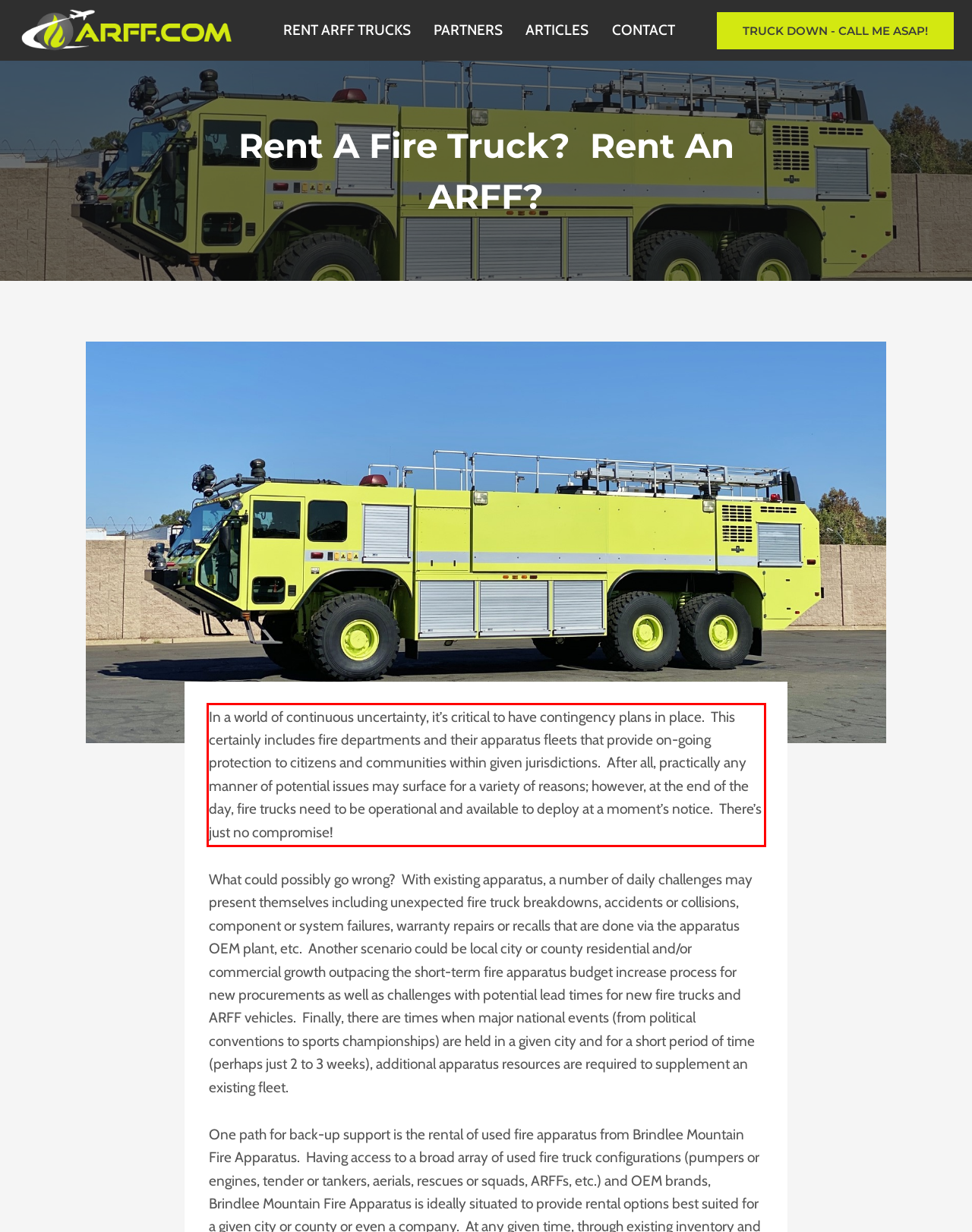In the screenshot of the webpage, find the red bounding box and perform OCR to obtain the text content restricted within this red bounding box.

In a world of continuous uncertainty, it’s critical to have contingency plans in place. This certainly includes fire departments and their apparatus fleets that provide on-going protection to citizens and communities within given jurisdictions. After all, practically any manner of potential issues may surface for a variety of reasons; however, at the end of the day, fire trucks need to be operational and available to deploy at a moment’s notice. There’s just no compromise!